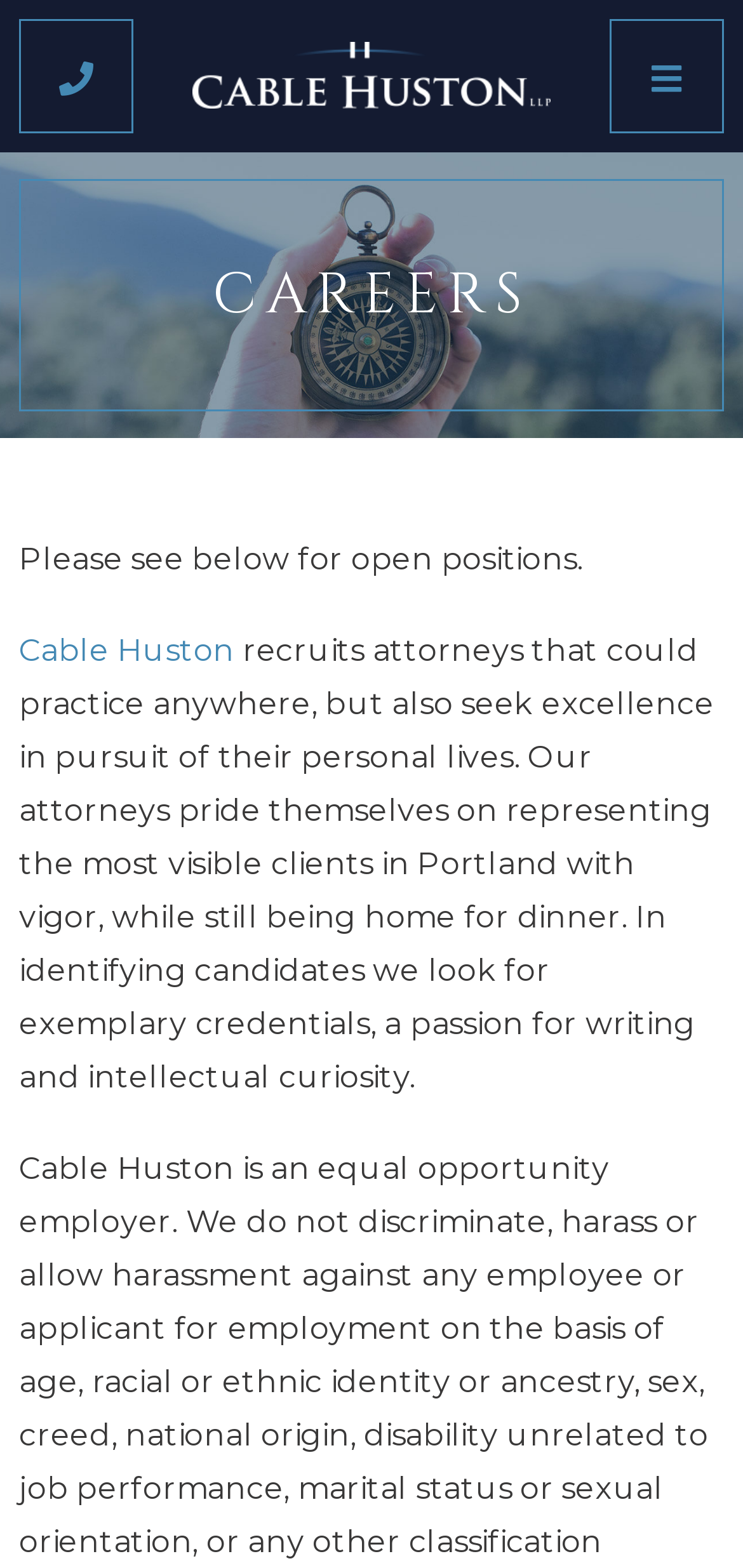Give the bounding box coordinates for this UI element: "alt="Cable Huston"". The coordinates should be four float numbers between 0 and 1, arranged as [left, top, right, bottom].

[0.179, 0.027, 0.821, 0.069]